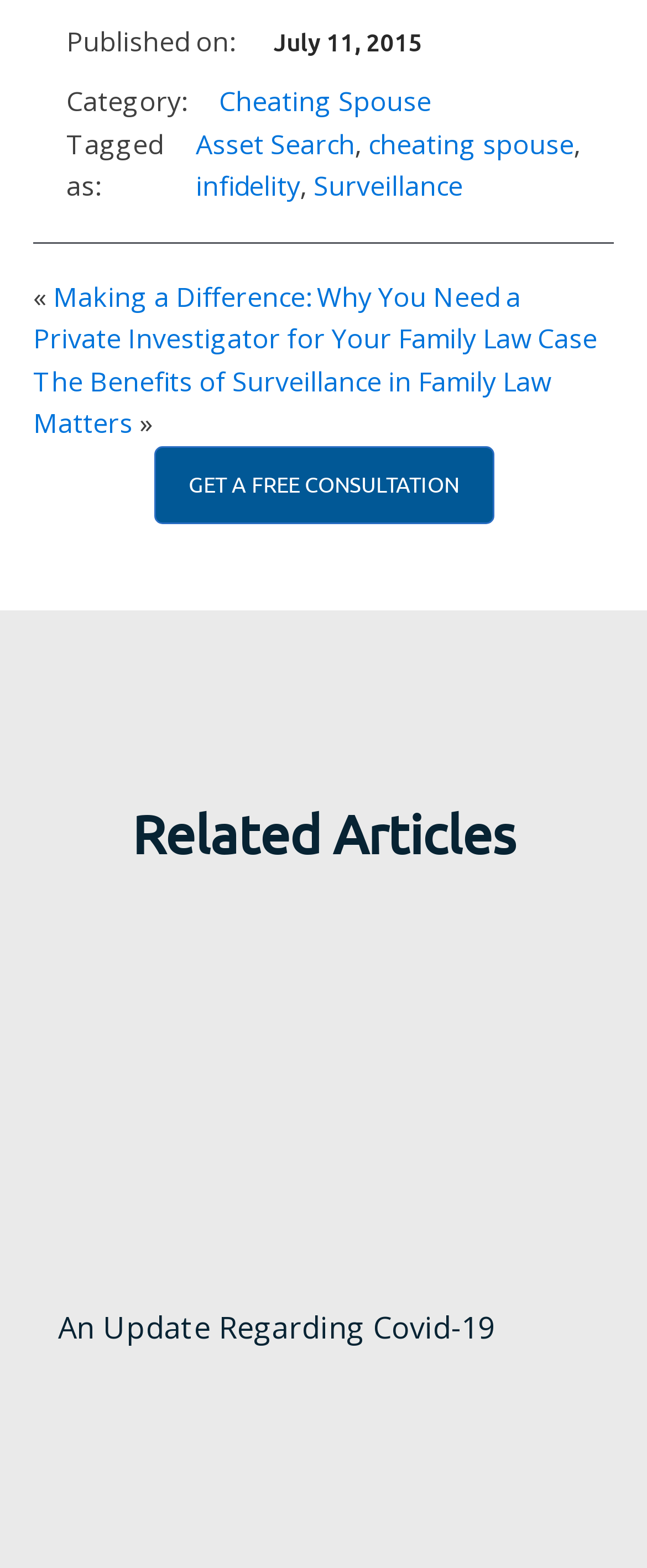What is the publication date of the article?
Examine the webpage screenshot and provide an in-depth answer to the question.

The publication date of the article can be found at the top of the webpage, where it says 'Published on: July 11, 2015'.